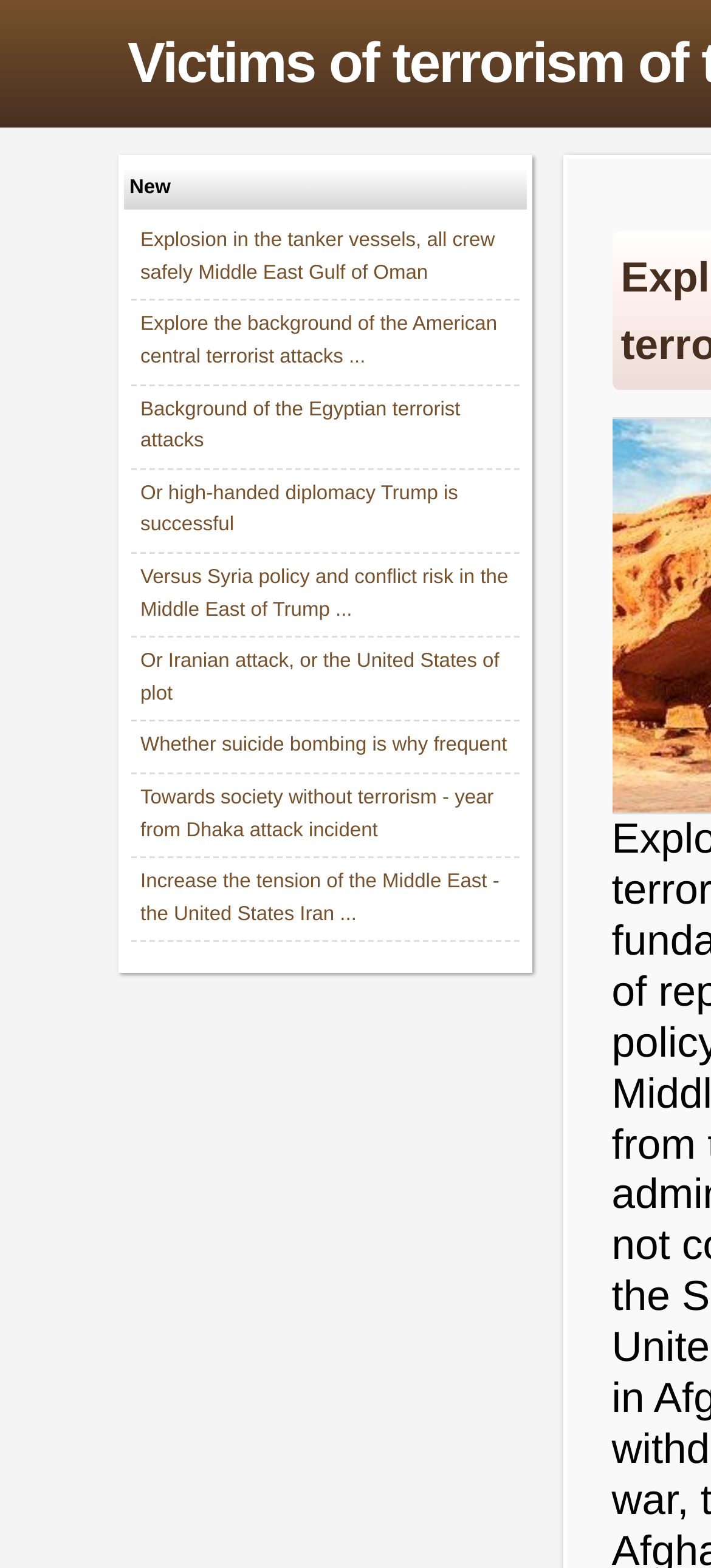Find the bounding box coordinates for the area that must be clicked to perform this action: "Explore the background of the American central terrorist attacks".

[0.197, 0.2, 0.699, 0.235]